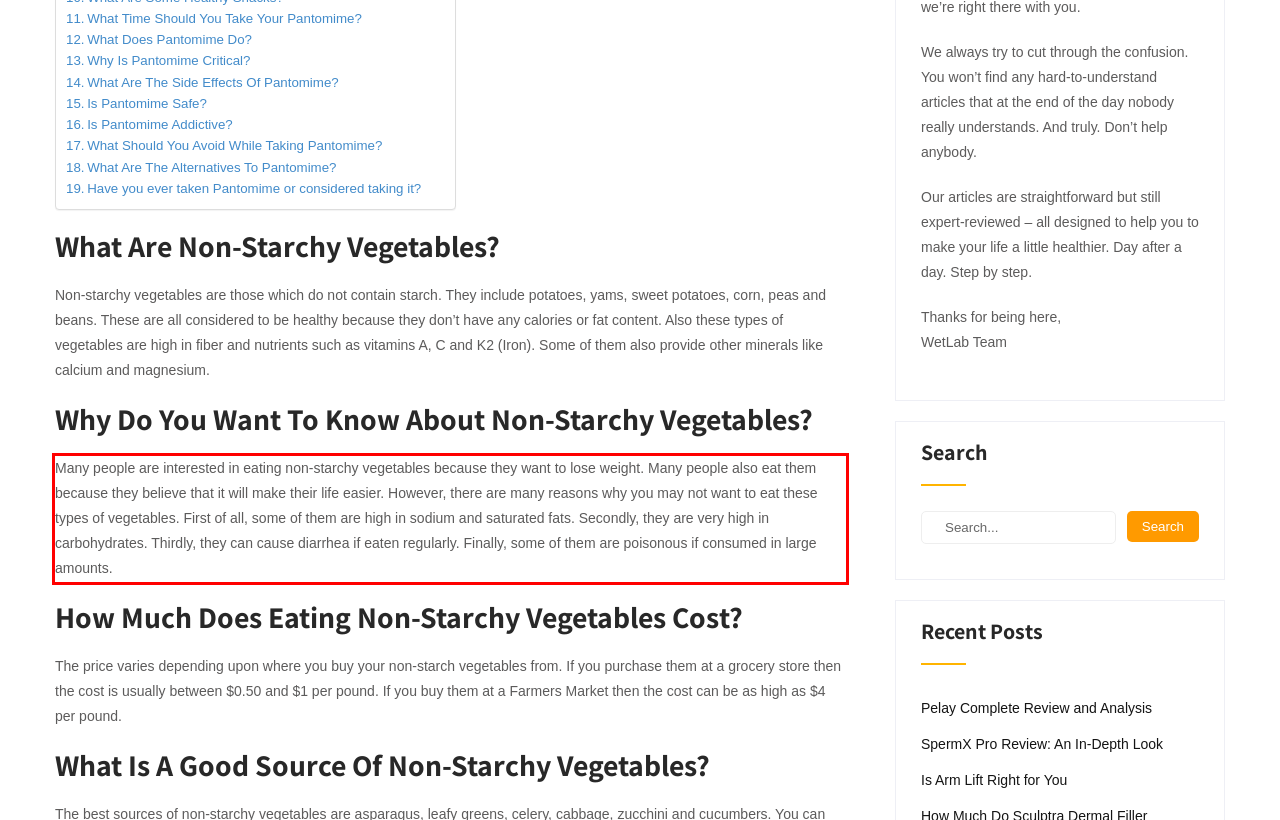Please examine the screenshot of the webpage and read the text present within the red rectangle bounding box.

Many people are interested in eating non-starchy vegetables because they want to lose weight. Many people also eat them because they believe that it will make their life easier. However, there are many reasons why you may not want to eat these types of vegetables. First of all, some of them are high in sodium and saturated fats. Secondly, they are very high in carbohydrates. Thirdly, they can cause diarrhea if eaten regularly. Finally, some of them are poisonous if consumed in large amounts.